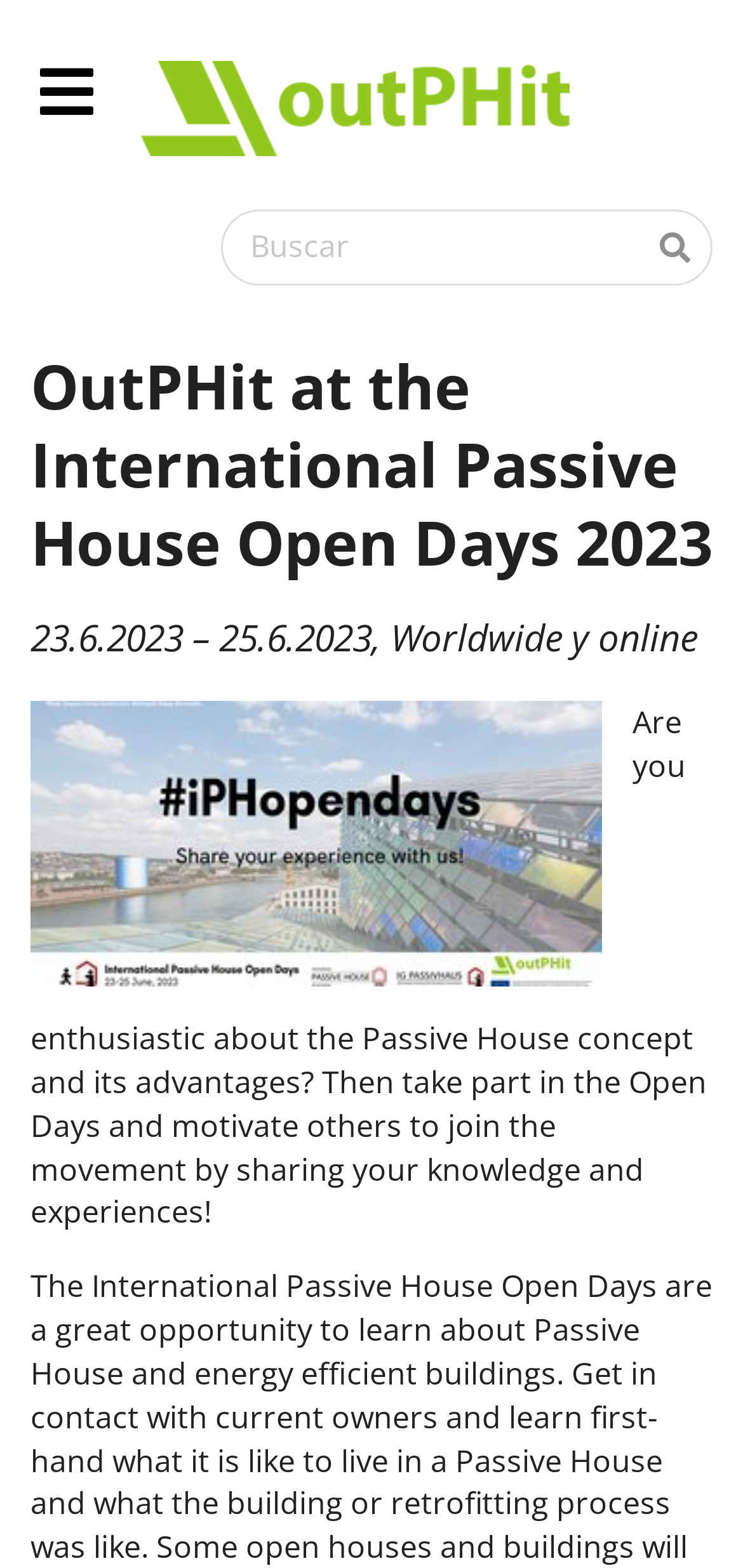How many days is the event?
Your answer should be a single word or phrase derived from the screenshot.

3 days